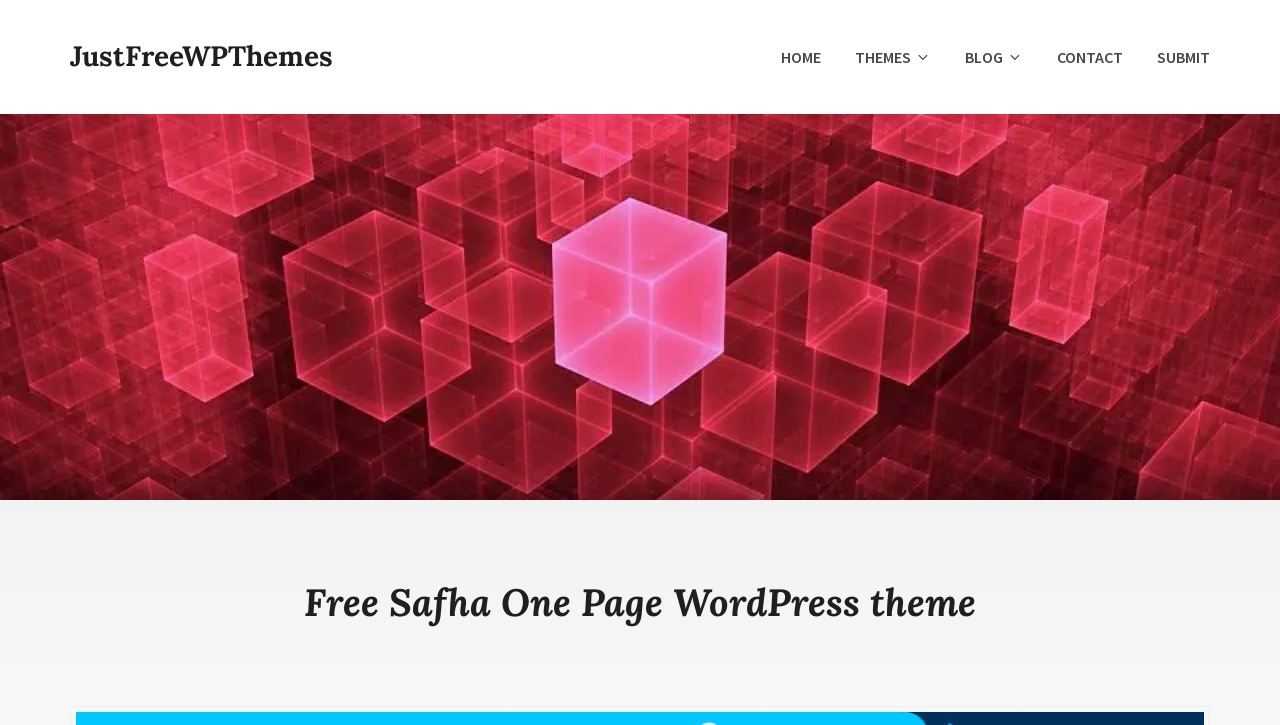What is the position of the 'CONTACT' menu item?
Answer the question with a single word or phrase, referring to the image.

Fourth